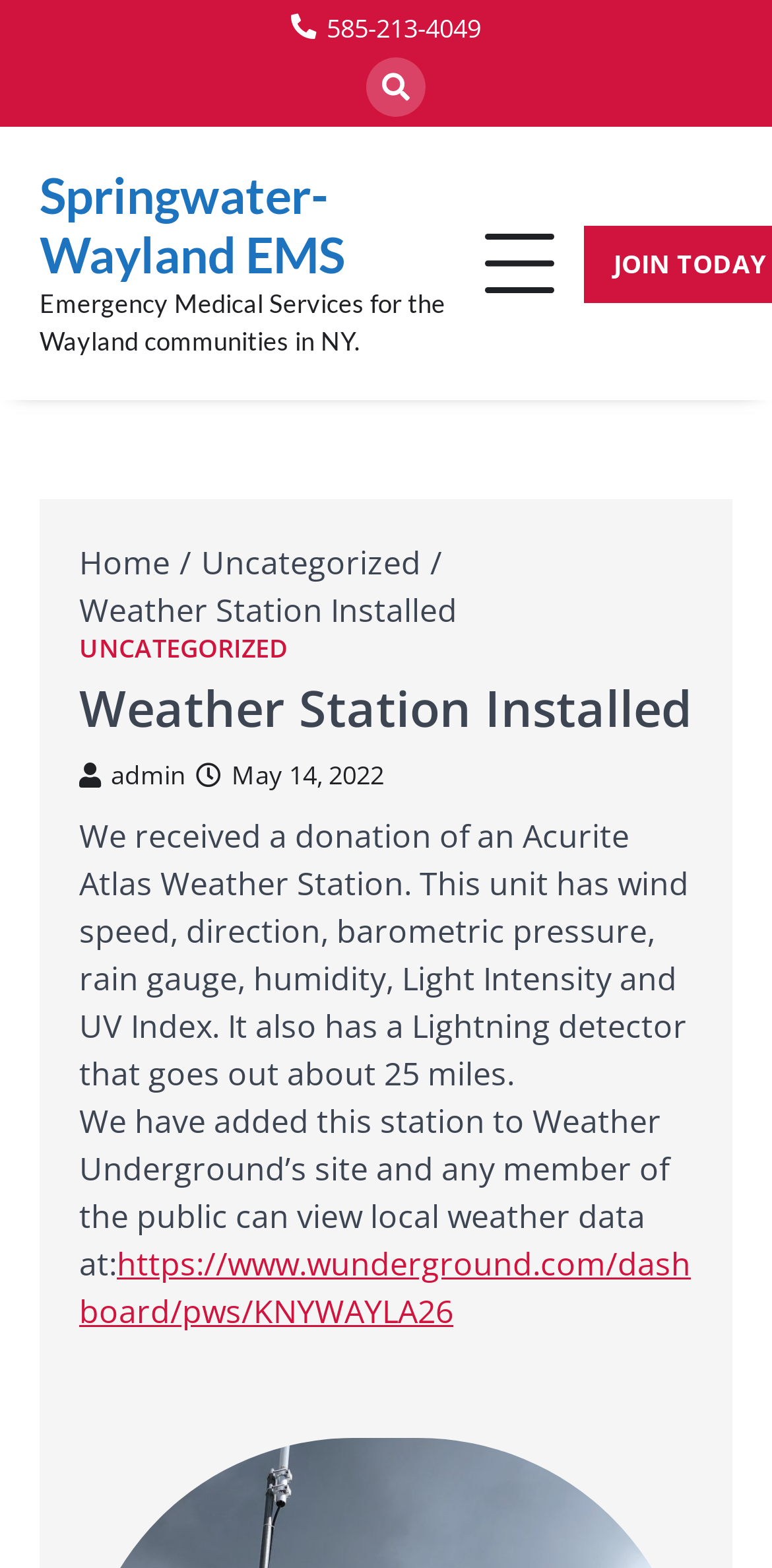Pinpoint the bounding box coordinates of the clickable area needed to execute the instruction: "Expand the navigation menu". The coordinates should be specified as four float numbers between 0 and 1, i.e., [left, top, right, bottom].

[0.628, 0.146, 0.718, 0.191]